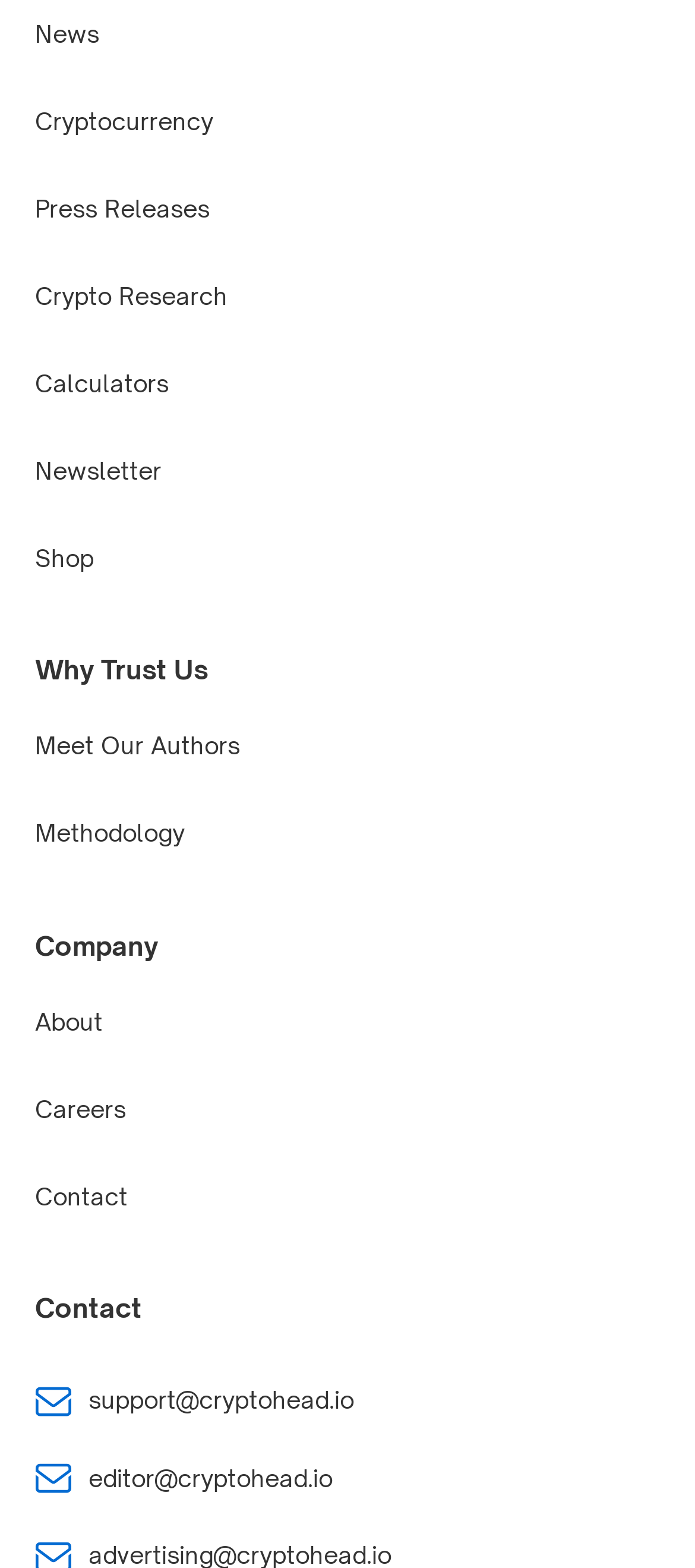Please specify the bounding box coordinates in the format (top-left x, top-left y, bottom-right x, bottom-right y), with all values as floating point numbers between 0 and 1. Identify the bounding box of the UI element described by: Meet Our Authors

[0.05, 0.467, 0.345, 0.485]